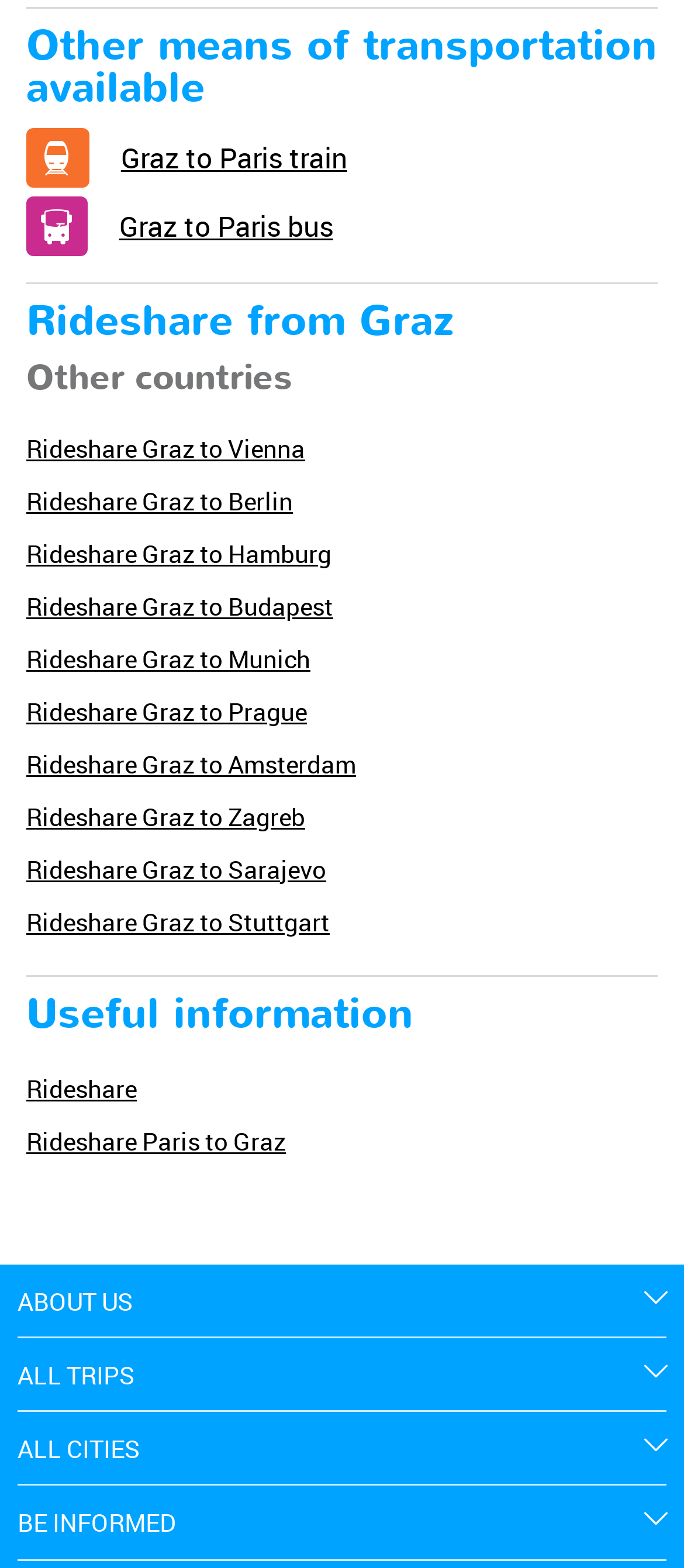Find the bounding box coordinates of the clickable area required to complete the following action: "Explore rideshare options from Graz to Vienna".

[0.038, 0.275, 0.446, 0.296]